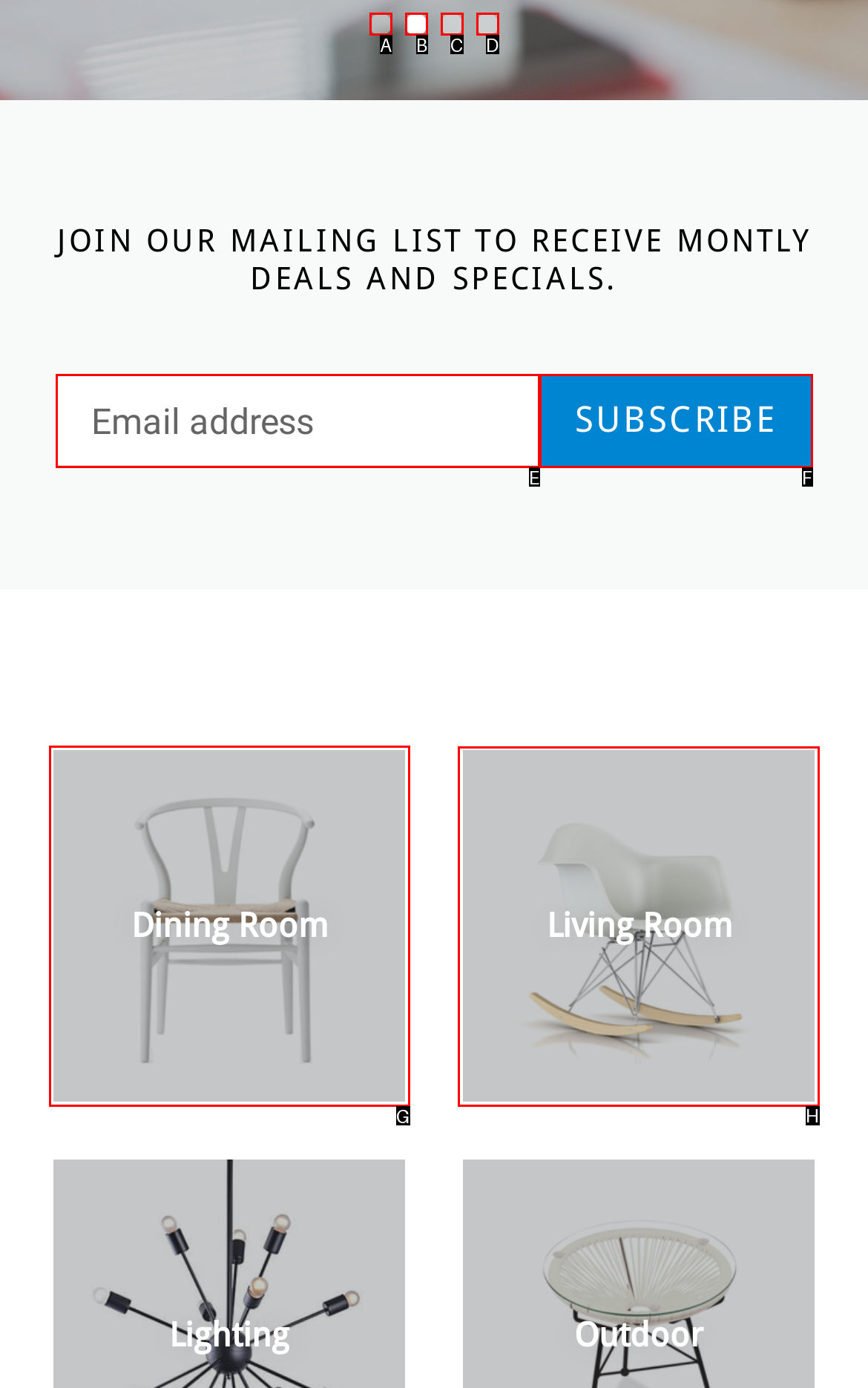Tell me which one HTML element you should click to complete the following task: go to Living Room
Answer with the option's letter from the given choices directly.

H